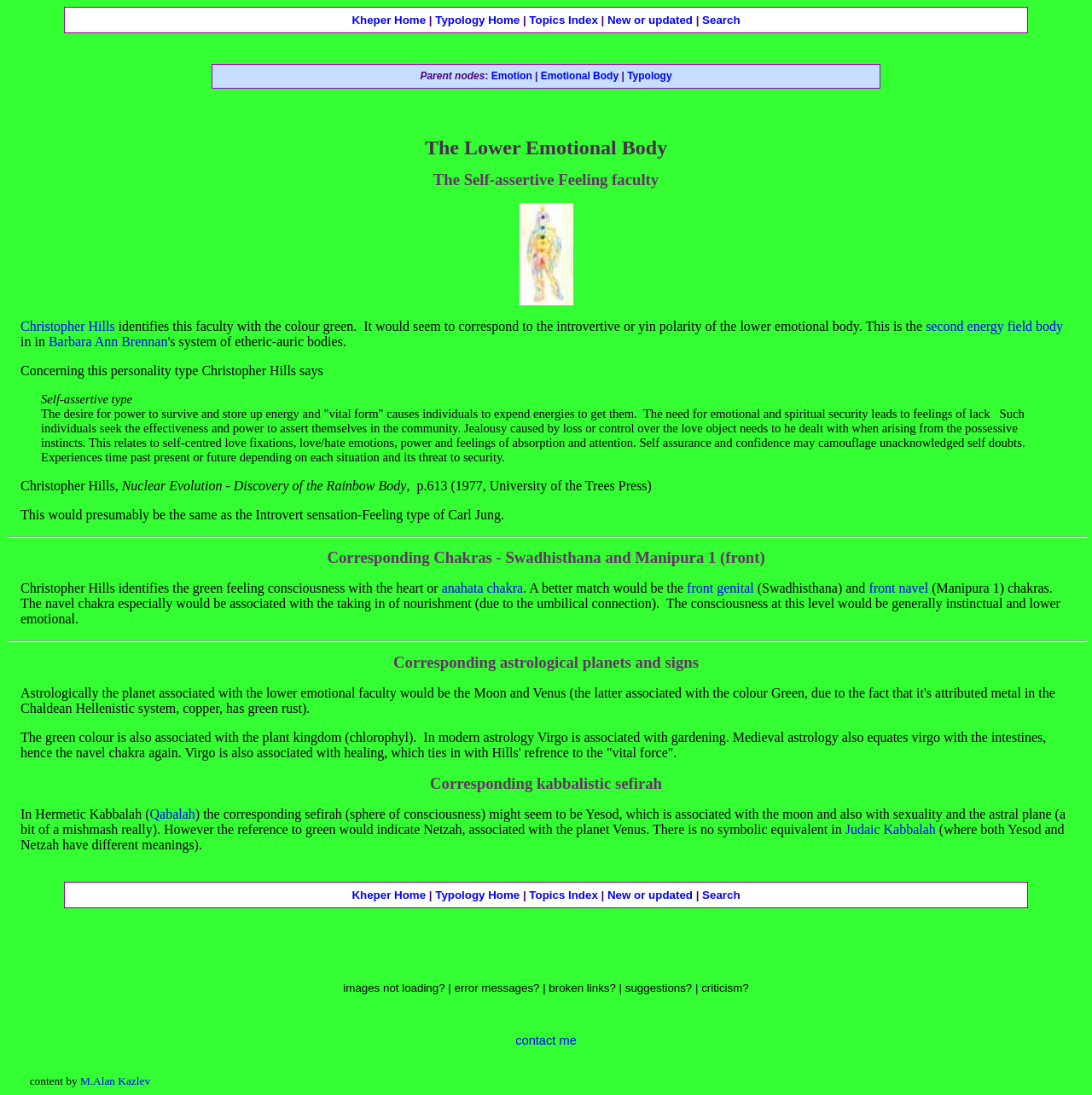What is the corresponding sefirah in Hermetic Kabbalah?
Provide a fully detailed and comprehensive answer to the question.

Based on the webpage content, the corresponding sefirah in Hermetic Kabbalah is Netzah, which is associated with the planet Venus and the color green, as mentioned in the text 'However the reference to green would indicate Netzah, associated with the planet Venus'.